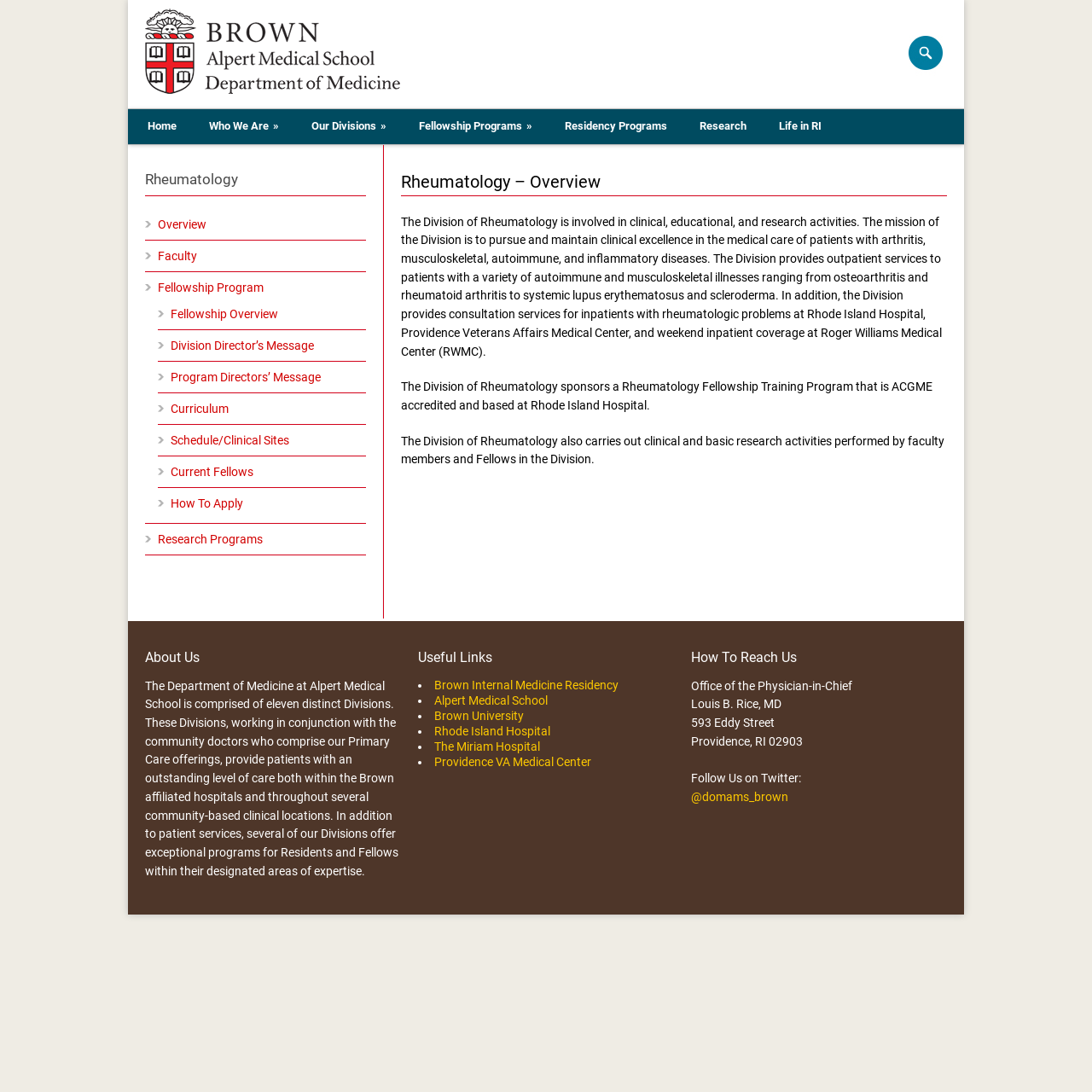What is the mission of the Division of Rheumatology?
Analyze the image and deliver a detailed answer to the question.

I found the answer by reading the StaticText element with the text 'The Division of Rheumatology is involved in clinical, educational, and research activities. The mission of the Division is to pursue and maintain clinical excellence in the medical care of patients with arthritis, musculoskeletal, autoimmune, and inflammatory diseases.' This text describes the mission of the Division of Rheumatology.